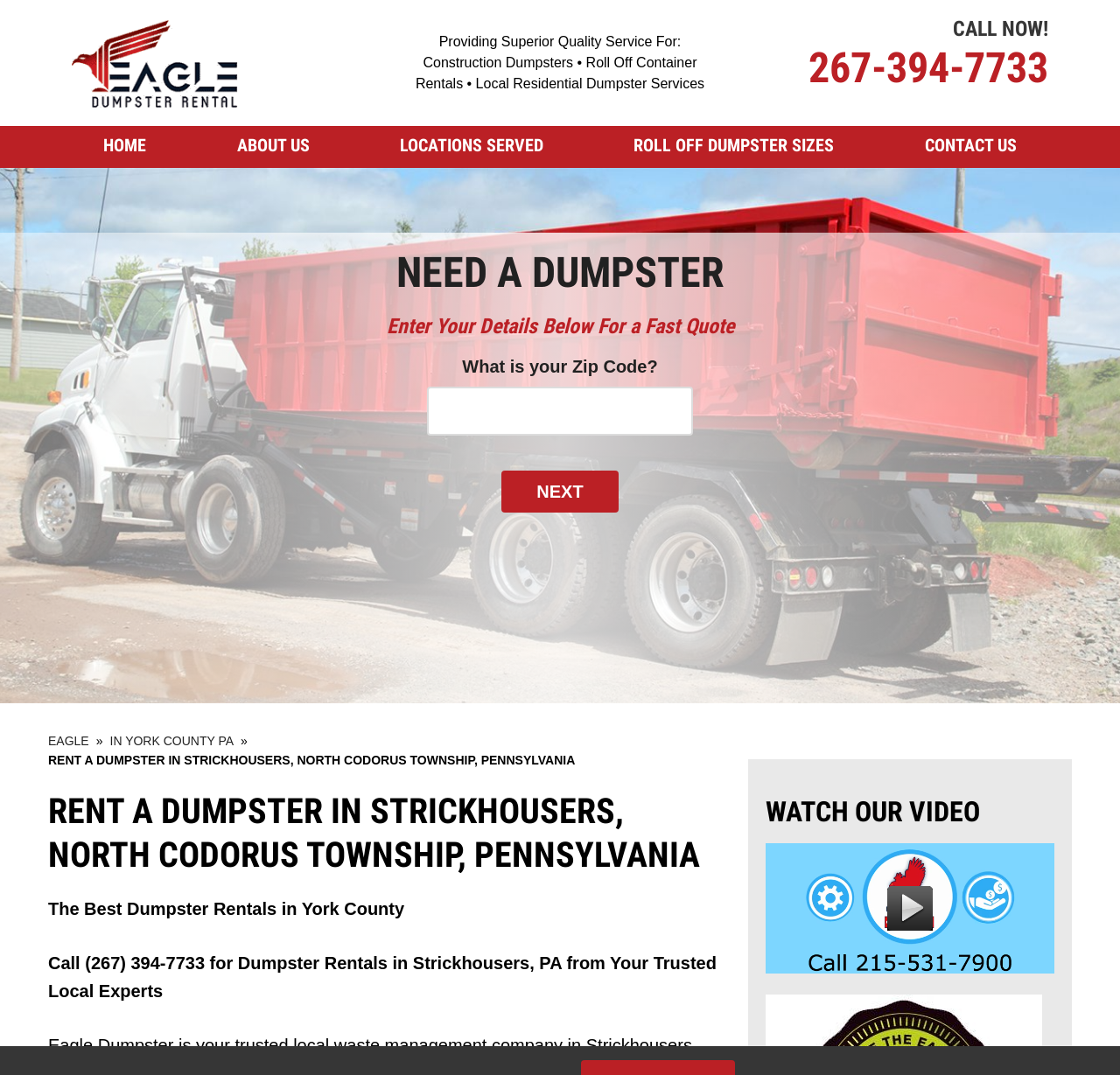Determine the bounding box coordinates for the clickable element to execute this instruction: "Call the phone number". Provide the coordinates as four float numbers between 0 and 1, i.e., [left, top, right, bottom].

[0.658, 0.039, 0.936, 0.088]